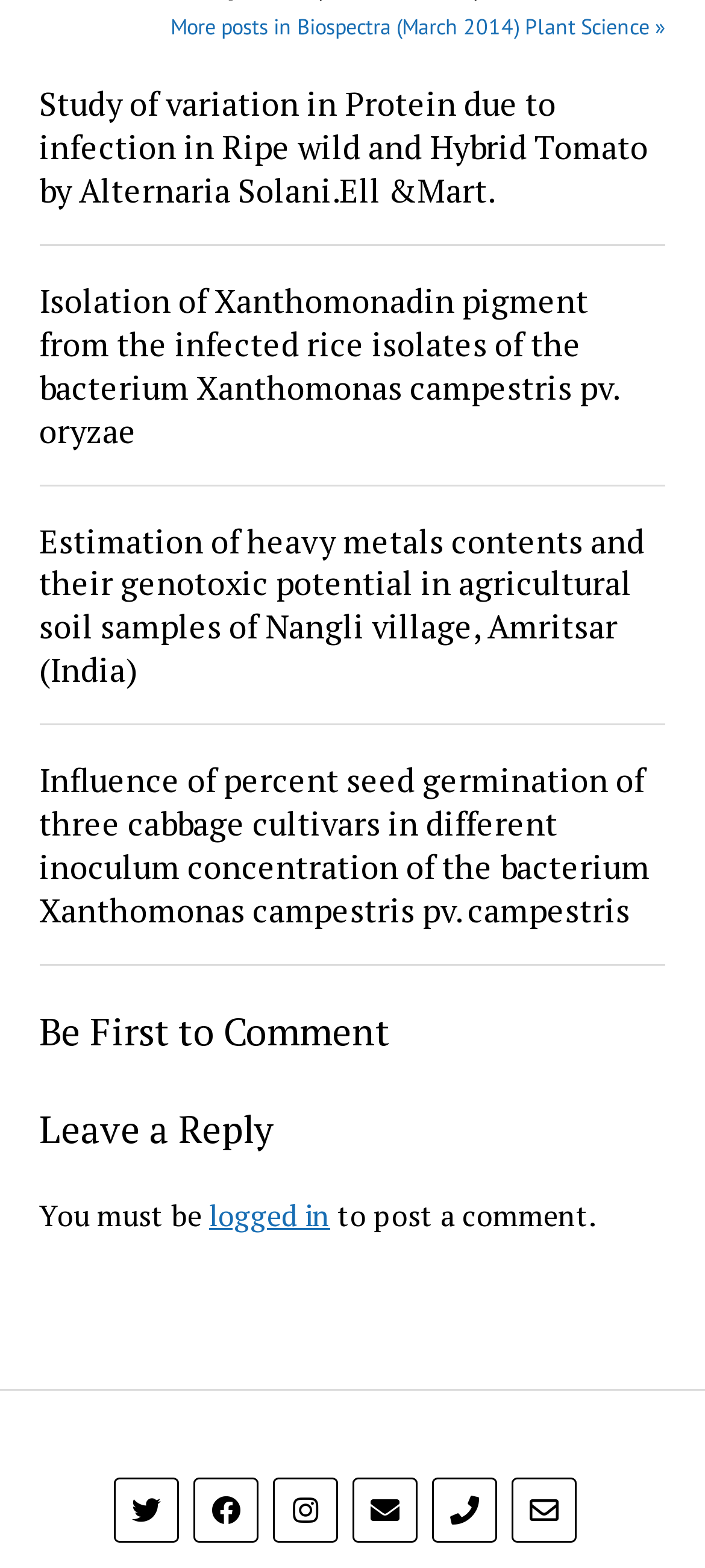Respond with a single word or phrase to the following question: How many links are related to research studies?

5